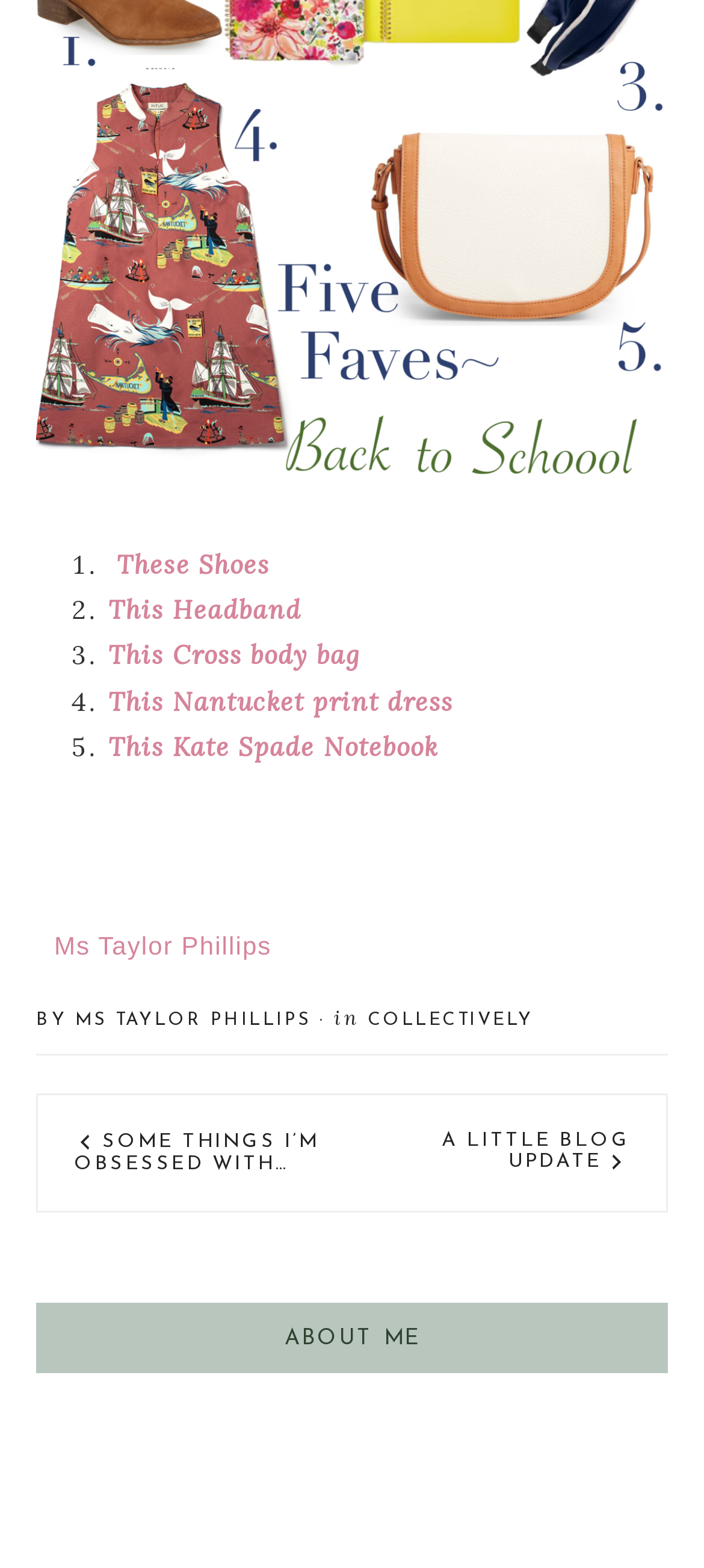Could you indicate the bounding box coordinates of the region to click in order to complete this instruction: "Explore 'COLLECTIVELY'".

[0.522, 0.645, 0.758, 0.658]